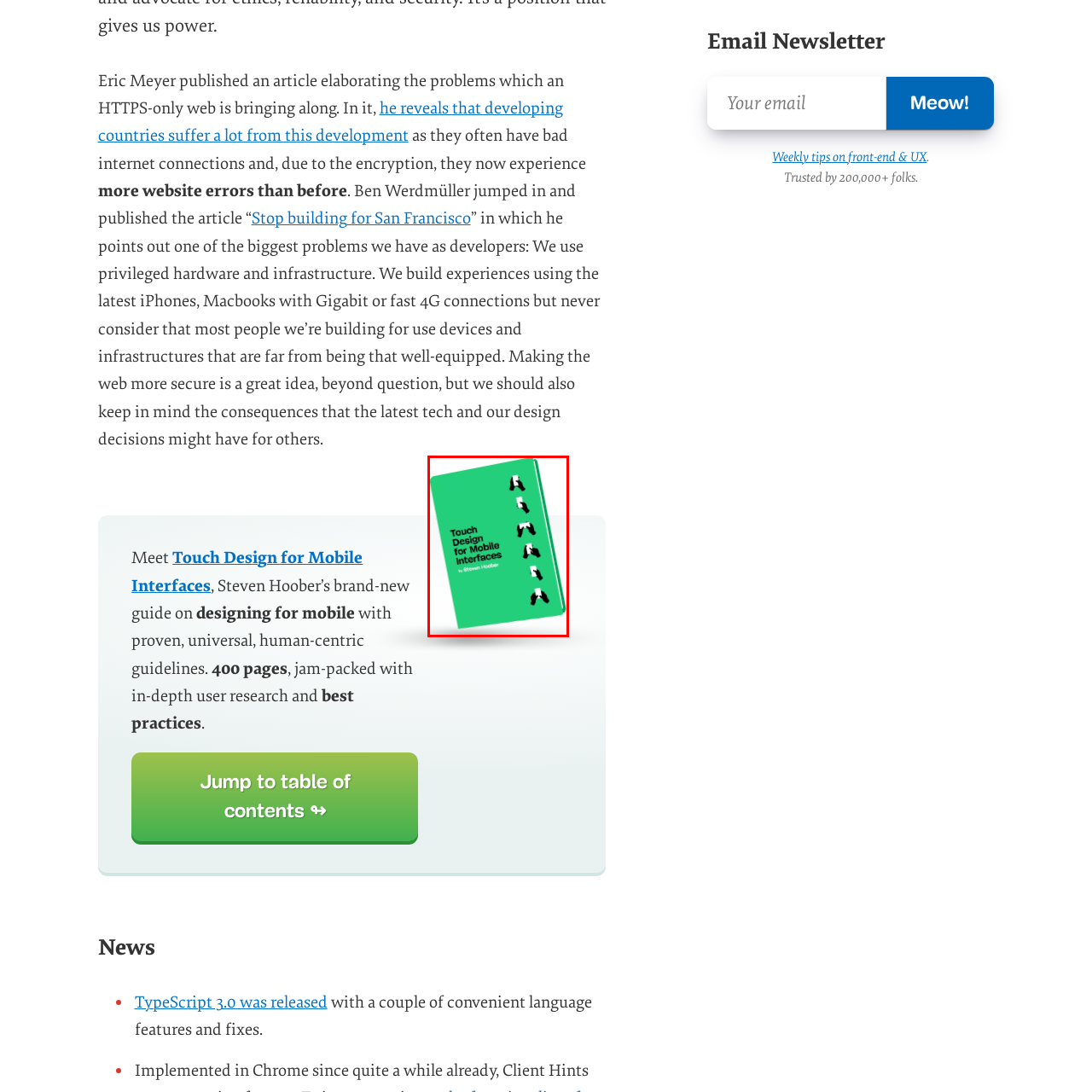Who is the target audience of this book?
Observe the image marked by the red bounding box and generate a detailed answer to the question.

According to the caption, the book is suitable for both designers and developers, implying that it is intended for professionals involved in mobile interface design and development.